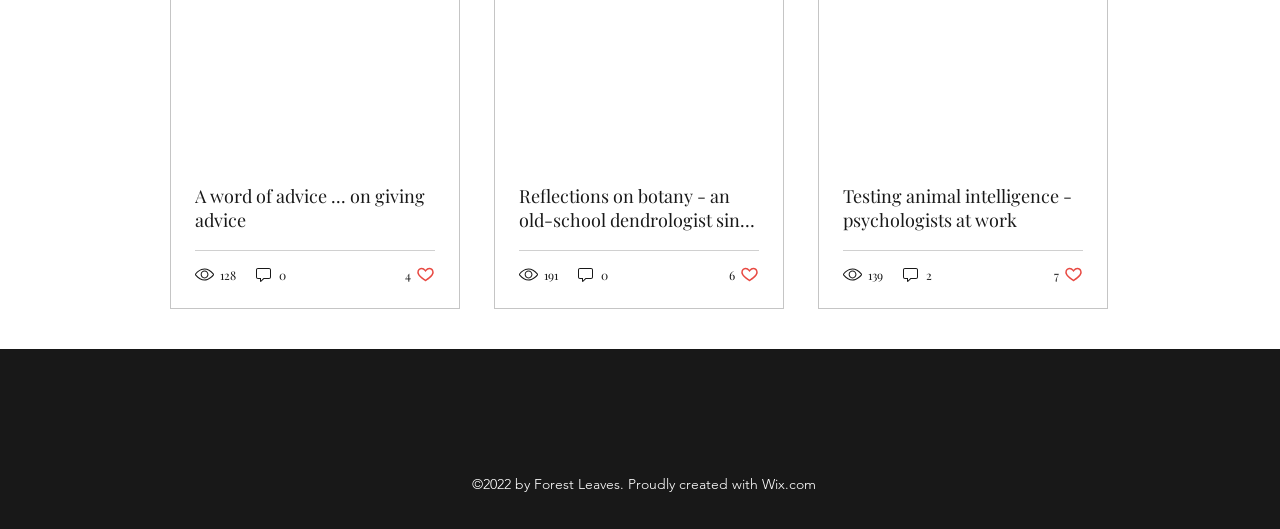Specify the bounding box coordinates of the region I need to click to perform the following instruction: "Like the post 'Reflections on botany - an old-school dendrologist sings the blues'". The coordinates must be four float numbers in the range of 0 to 1, i.e., [left, top, right, bottom].

[0.57, 0.502, 0.593, 0.538]